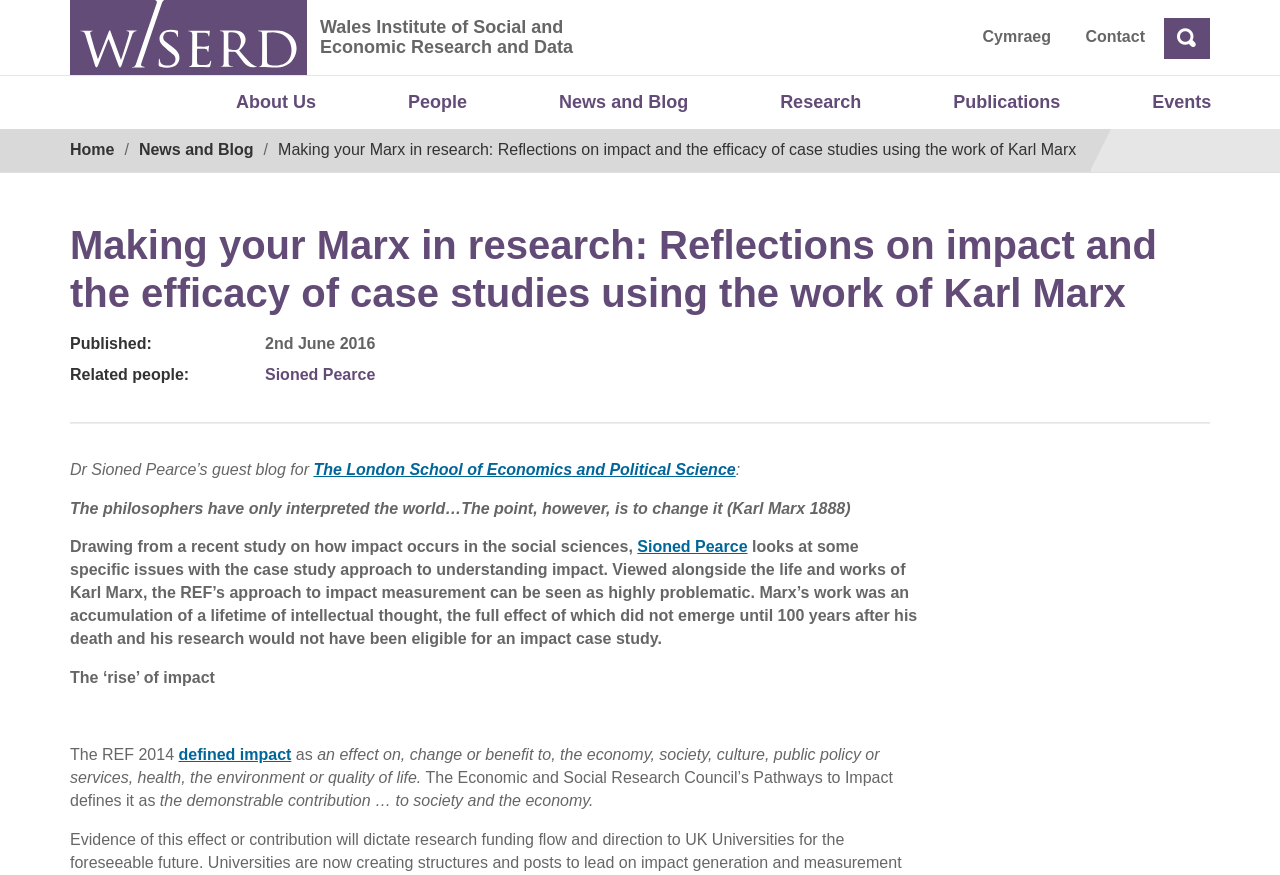Write an exhaustive caption that covers the webpage's main aspects.

The webpage is about an article titled "Making your Marx in research: Reflections on impact and the efficacy of case studies using the work of Karl Marx" from the Wales Institute of Social and Economic Research and Data. 

At the top left corner, there is a logo of the institute, and next to it, the institute's name is written as a link. On the top right corner, there are several links, including "Cymraeg", "Contact", and "Search" with a search icon. Below these links, there is a navigation menu with links to "About Us", "People", "News and Blog", "Research", "Publications", and "Events".

Below the navigation menu, there is a breadcrumb navigation showing the current page's location, with links to "Home" and "News and Blog". The title of the article is written in a large font, followed by the publication date "2nd June 2016". 

The article content starts with a section about the author, mentioning "Related people: Sioned Pearce". The main content of the article is divided into several paragraphs, discussing the concept of impact in research, referencing Karl Marx's work, and critiquing the approach to impact measurement. There are several links to external sources, including "The London School of Economics and Political Science".